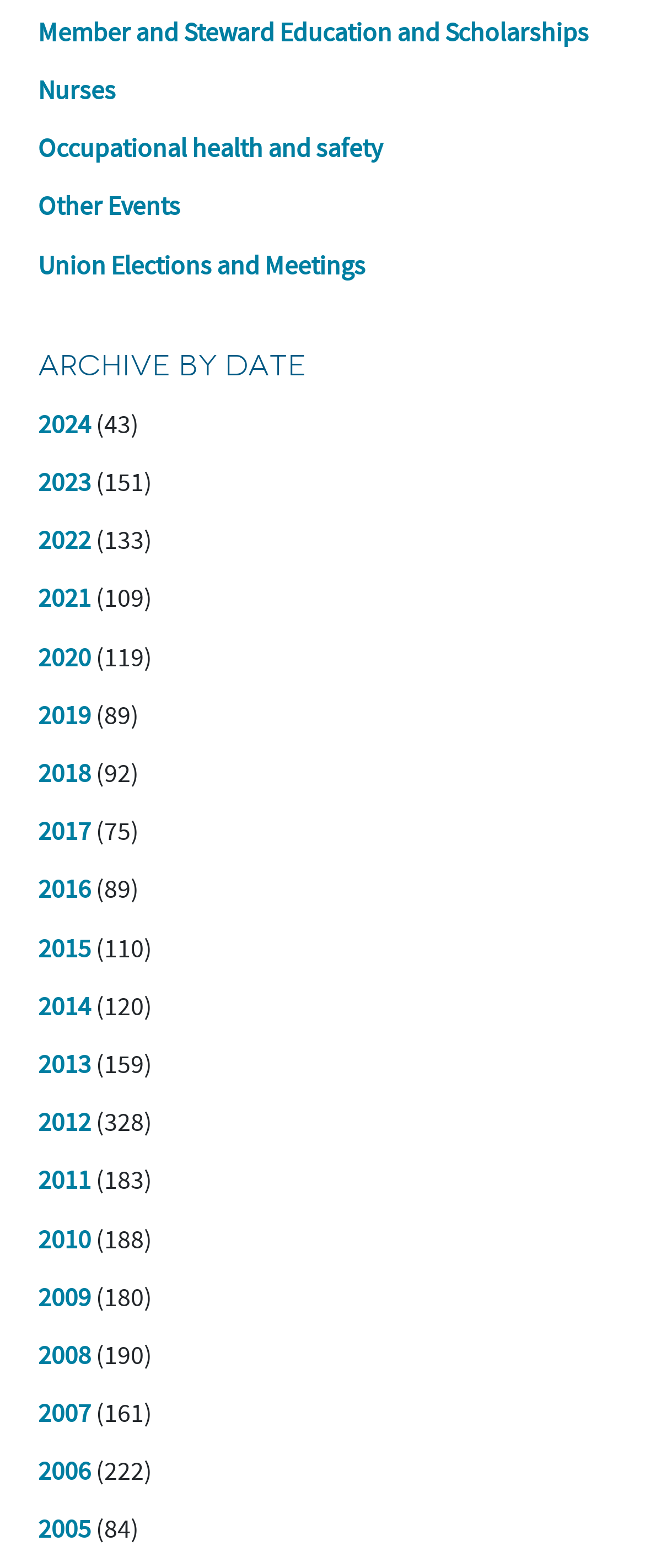Answer this question in one word or a short phrase: Is there a link to the year 2014?

Yes